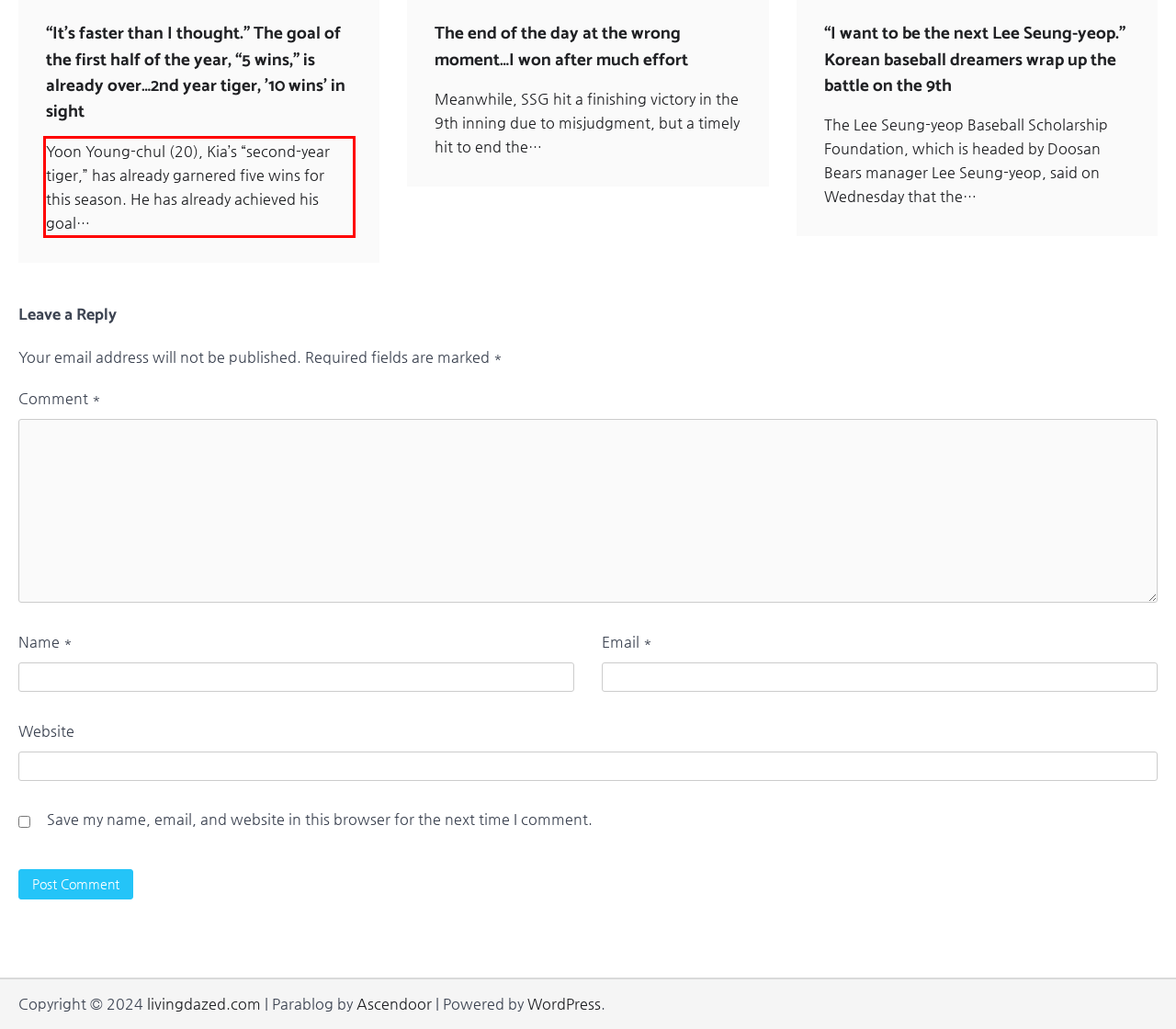You are given a screenshot of a webpage with a UI element highlighted by a red bounding box. Please perform OCR on the text content within this red bounding box.

Yoon Young-chul (20), Kia’s “second-year tiger,” has already garnered five wins for this season. He has already achieved his goal…